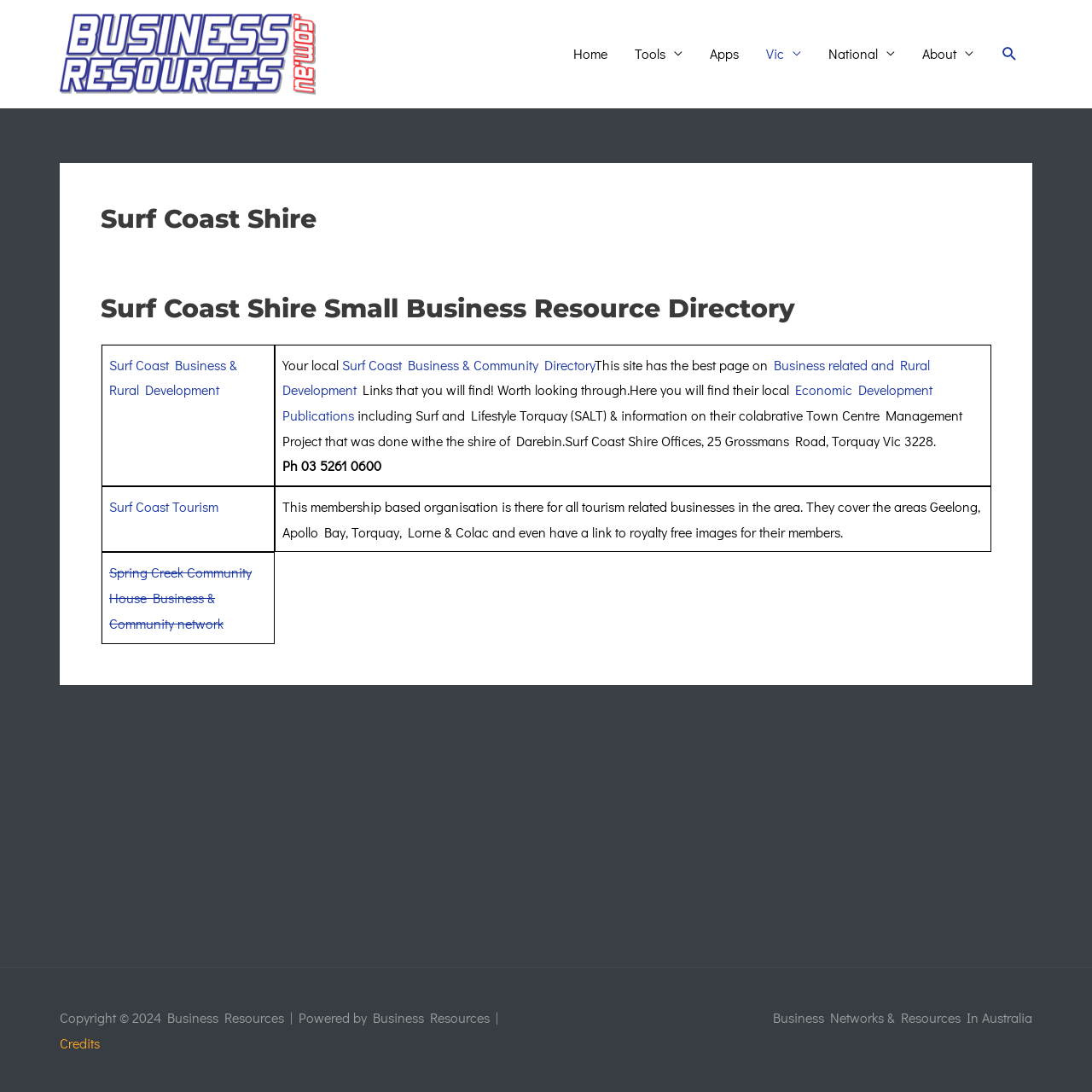Could you indicate the bounding box coordinates of the region to click in order to complete this instruction: "Explore the 'Spring Creek Community House Business & Community network'".

[0.1, 0.516, 0.23, 0.579]